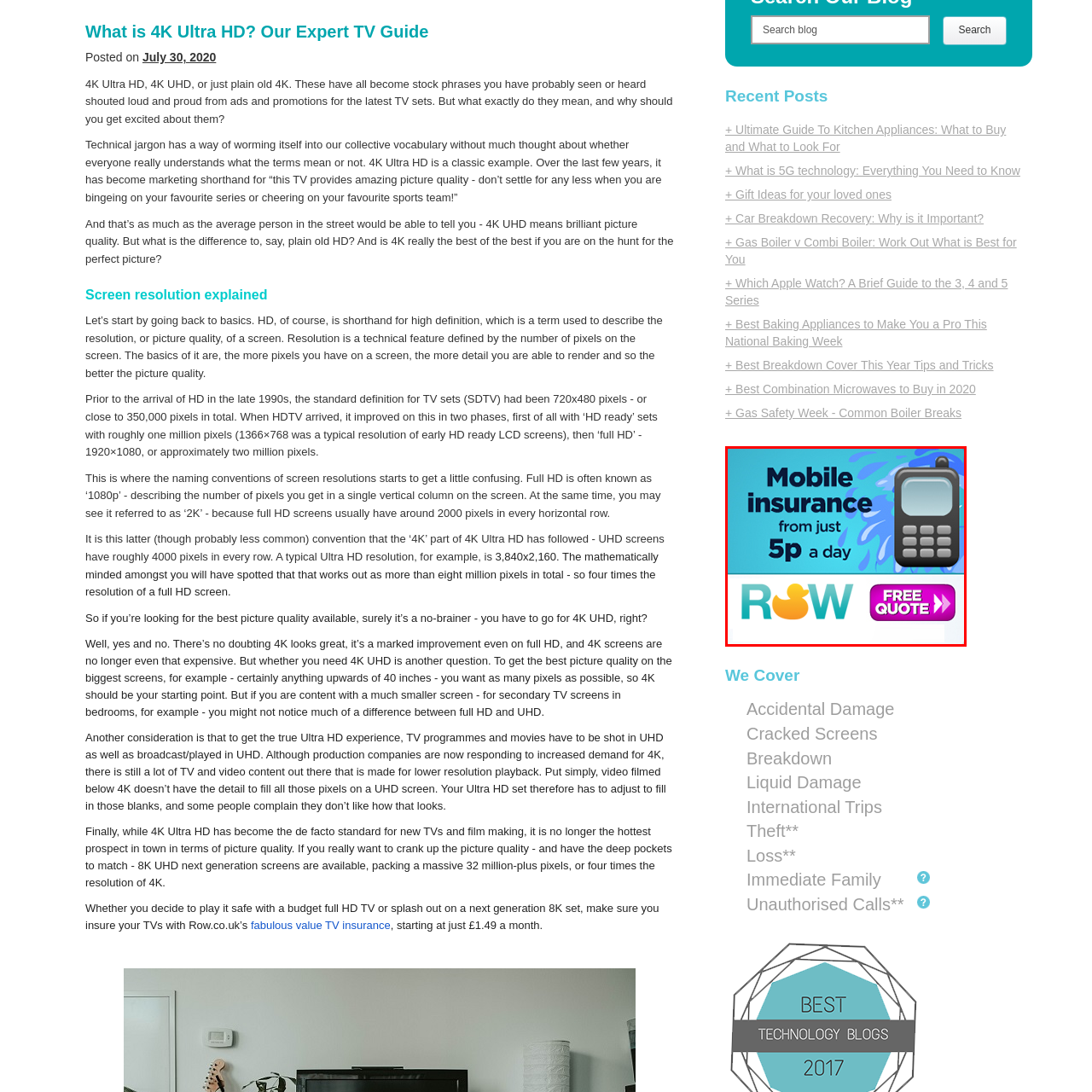What is the color of the background?
View the image contained within the red box and provide a one-word or short-phrase answer to the question.

Vibrant blue